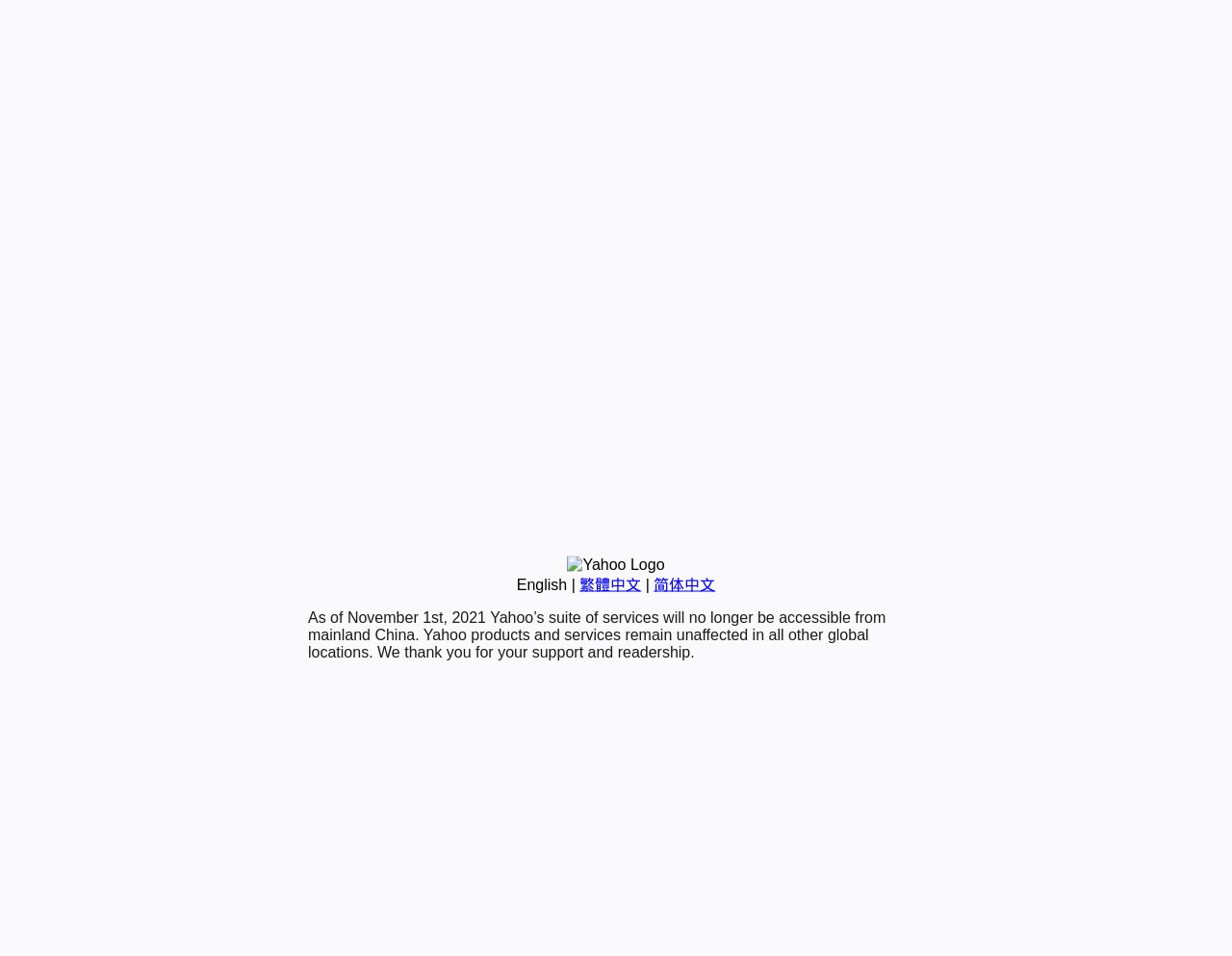Identify the bounding box of the UI element that matches this description: "Terms & Conditions".

None